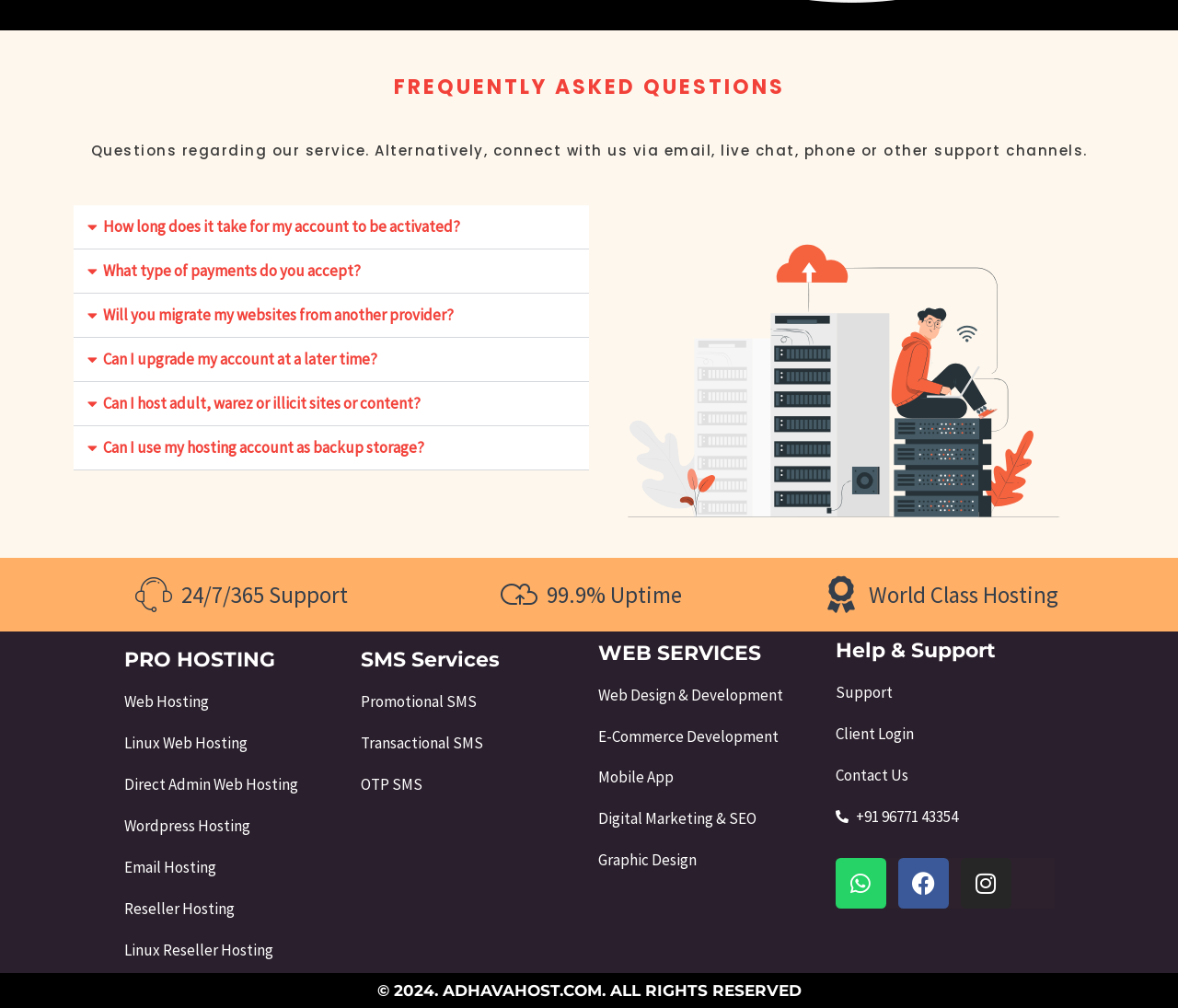Can you pinpoint the bounding box coordinates for the clickable element required for this instruction: "Translate the page to Español"? The coordinates should be four float numbers between 0 and 1, i.e., [left, top, right, bottom].

None